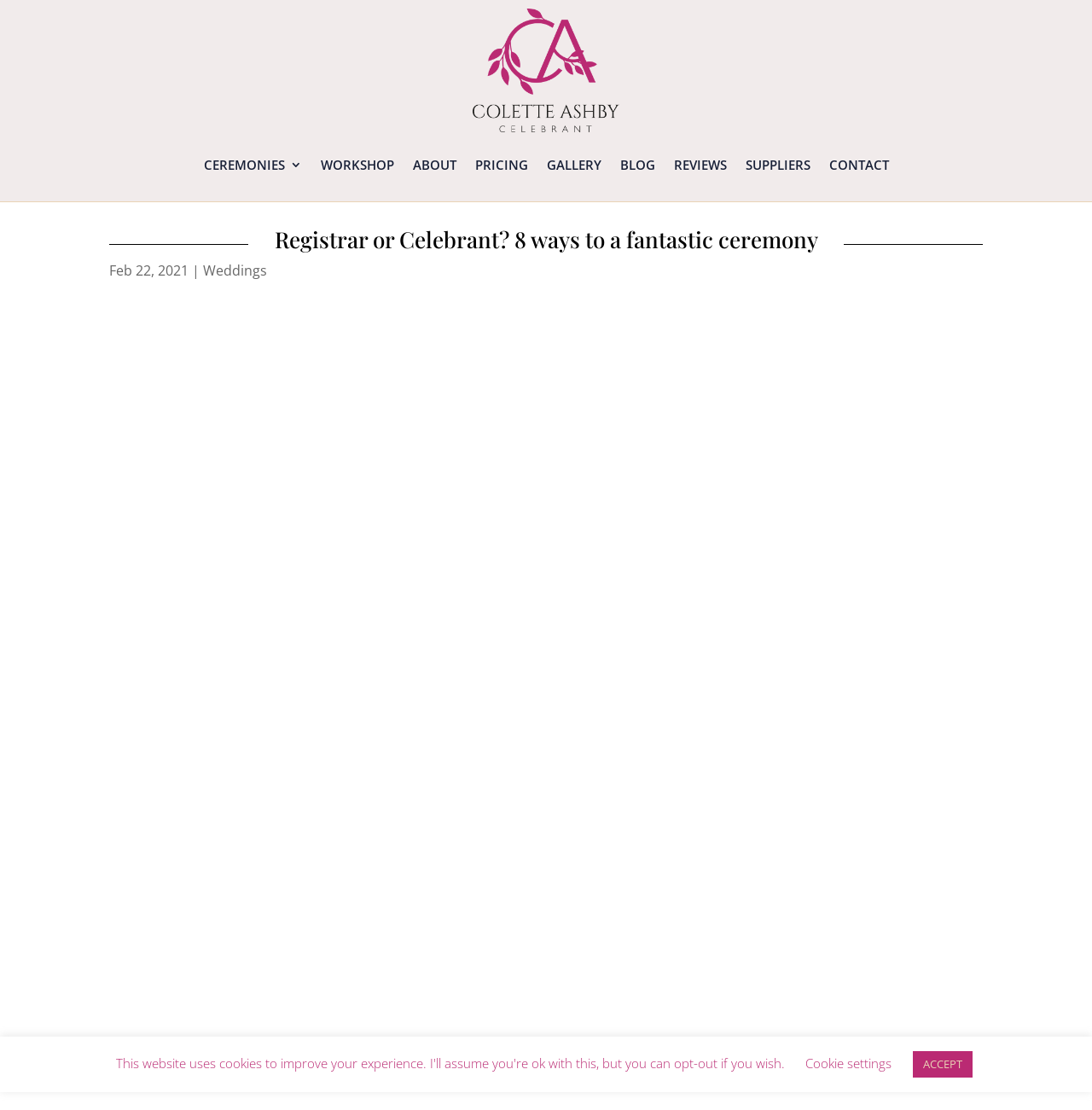Determine the bounding box coordinates of the clickable region to carry out the instruction: "Click Colette Ashby Celebrant".

[0.433, 0.008, 0.567, 0.119]